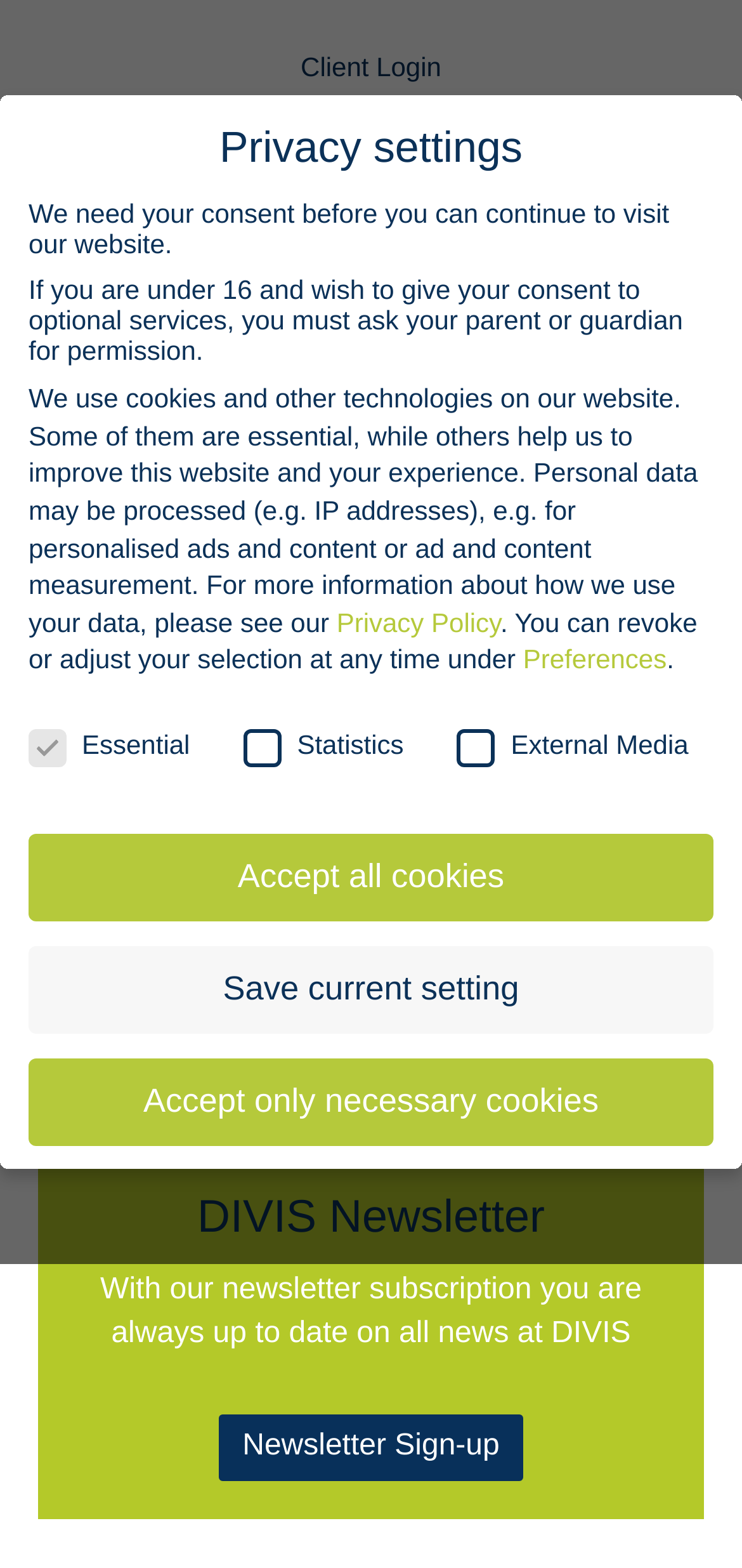What is the function of the 'Menu' button?
Using the visual information, answer the question in a single word or phrase.

Open menu